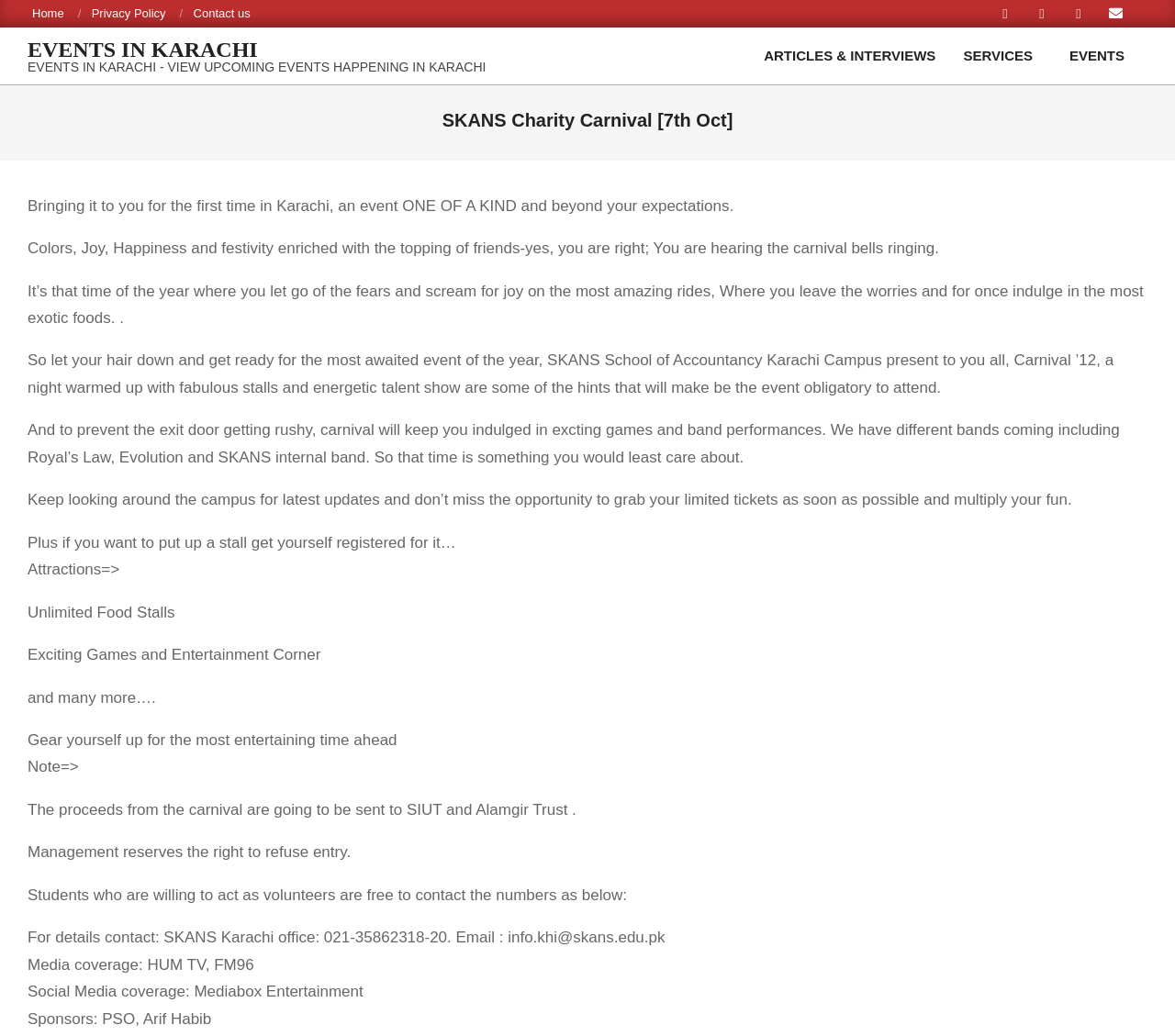Using the format (top-left x, top-left y, bottom-right x, bottom-right y), provide the bounding box coordinates for the described UI element. All values should be floating point numbers between 0 and 1: Events in Karachi

[0.023, 0.034, 0.219, 0.068]